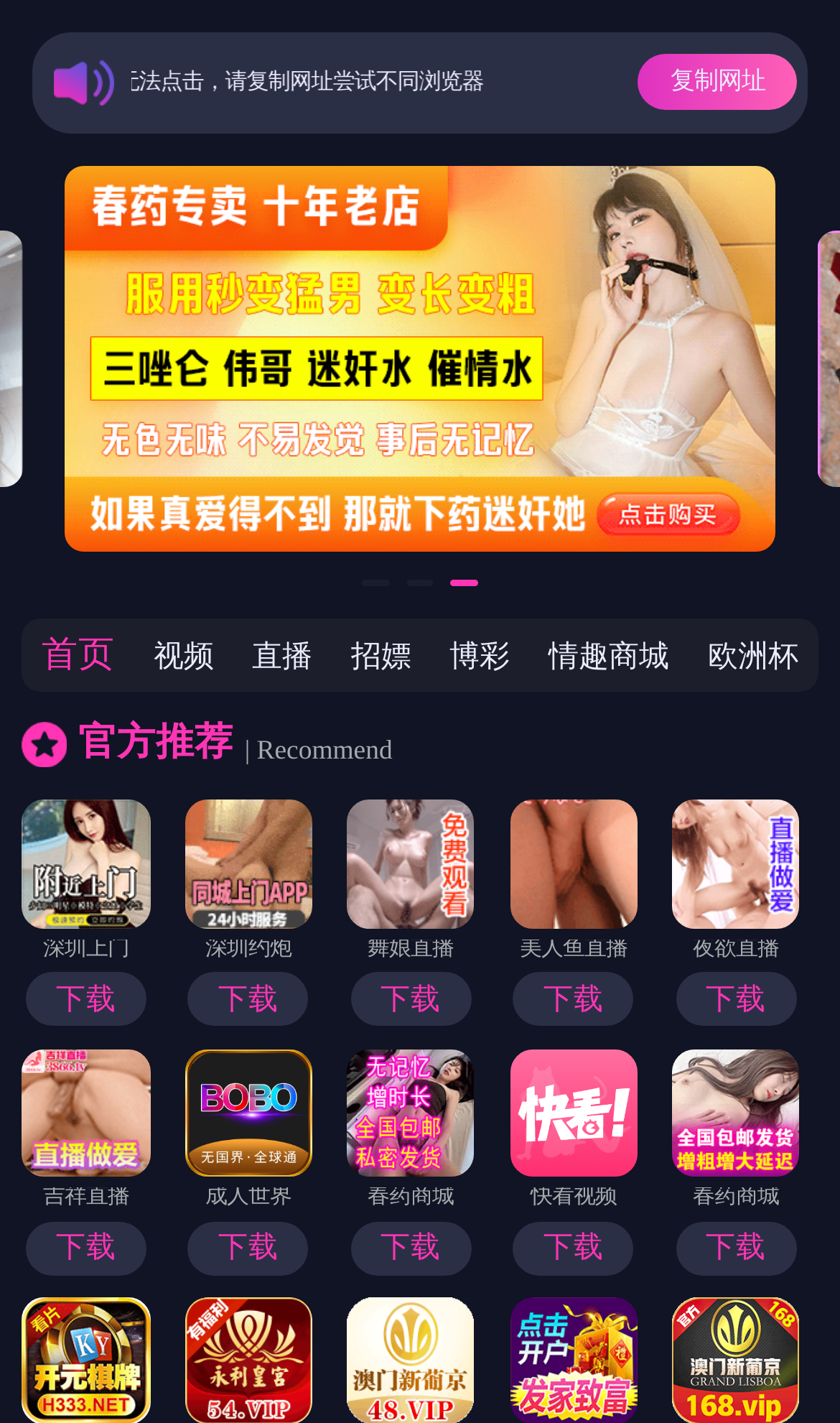What is the category of the link '深圳约炮 下载'?
With the help of the image, please provide a detailed response to the question.

The link '深圳约炮 下载' is a child element of the StaticText '直播' with bounding box coordinates [0.3, 0.45, 0.372, 0.474], so it belongs to the '直播' category.